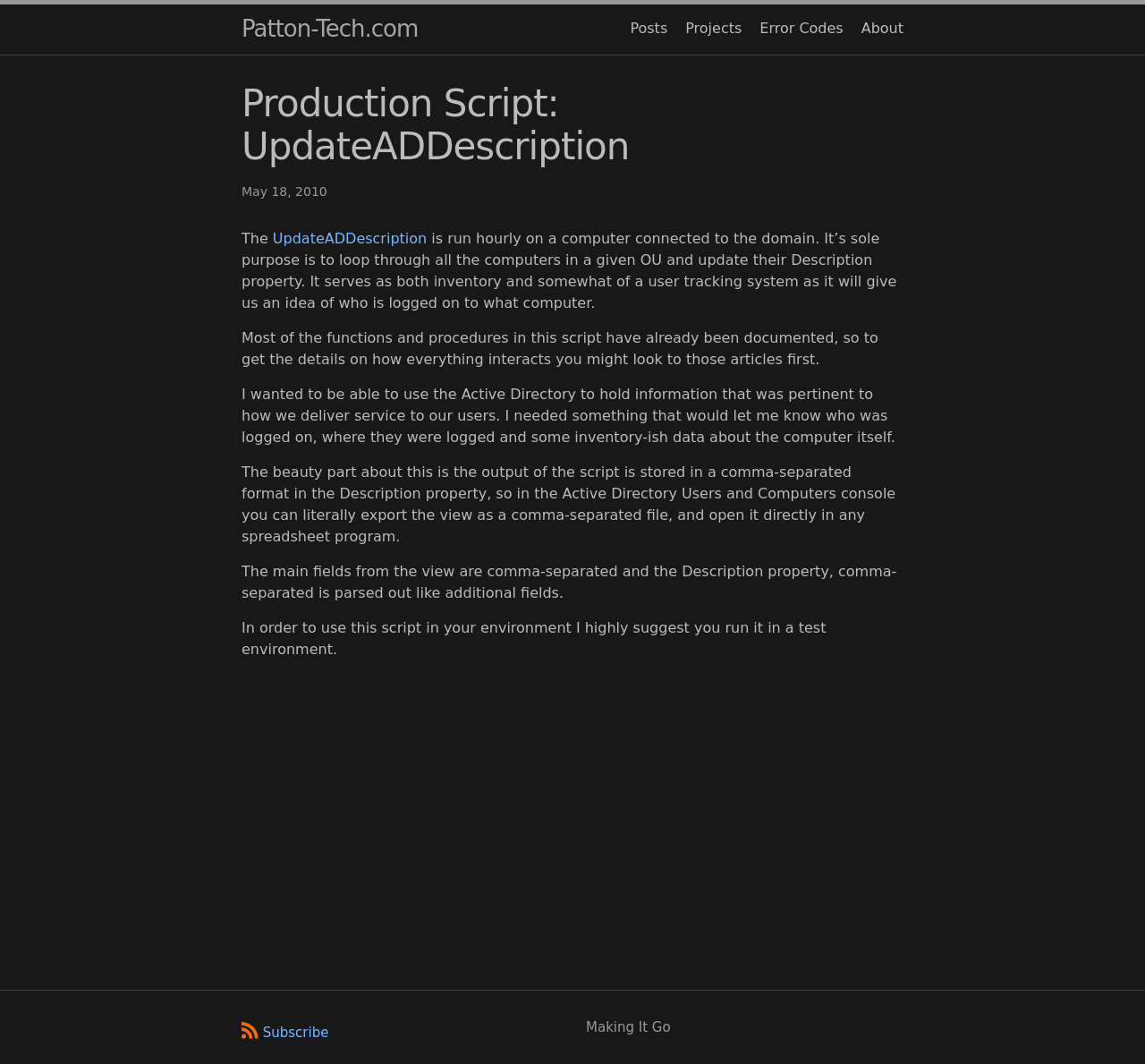Locate the UI element described by Advertise with us in the provided webpage screenshot. Return the bounding box coordinates in the format (top-left x, top-left y, bottom-right x, bottom-right y), ensuring all values are between 0 and 1.

None